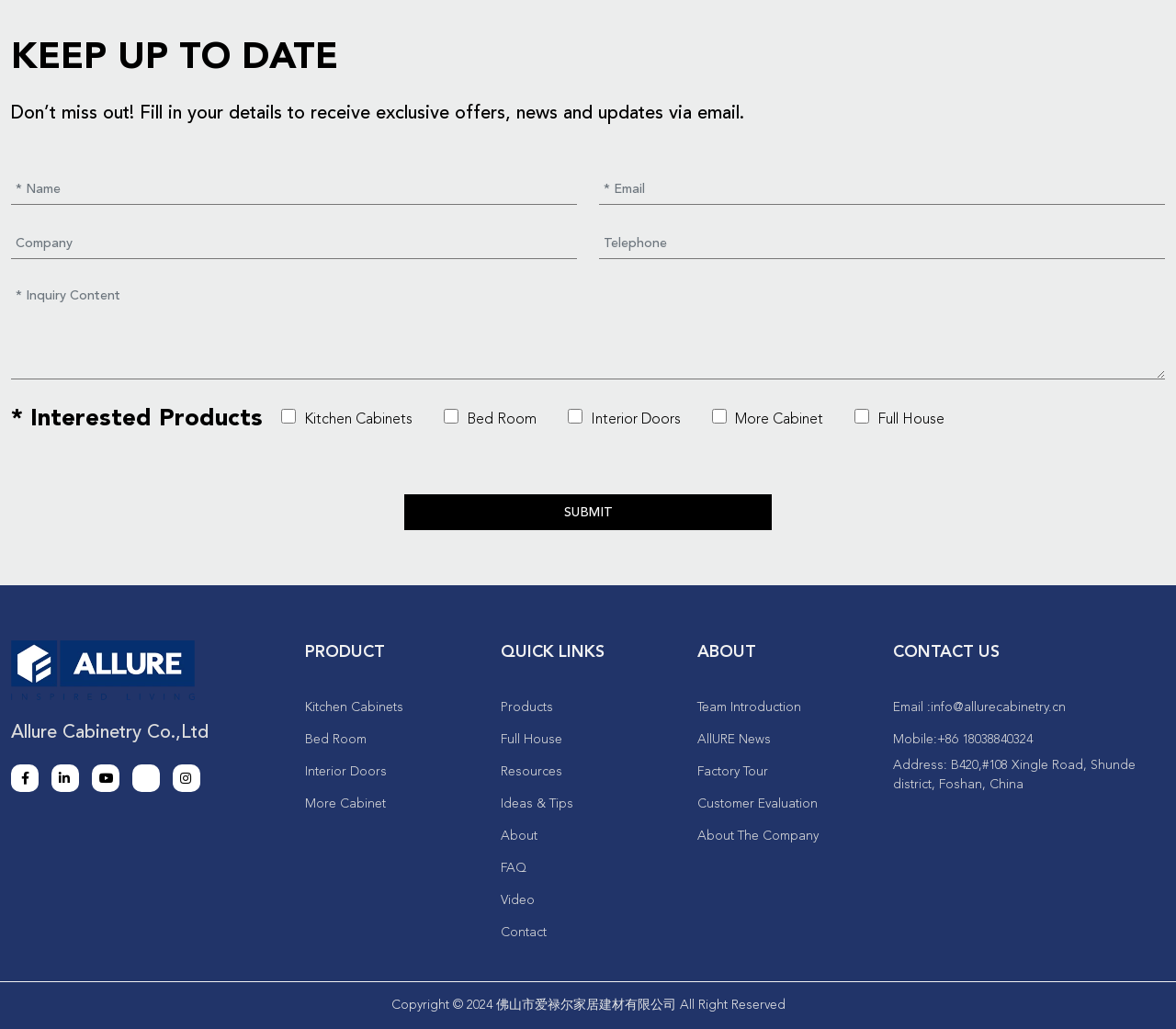What is the company name?
Using the picture, provide a one-word or short phrase answer.

Allure Cabinetry Co.,Ltd